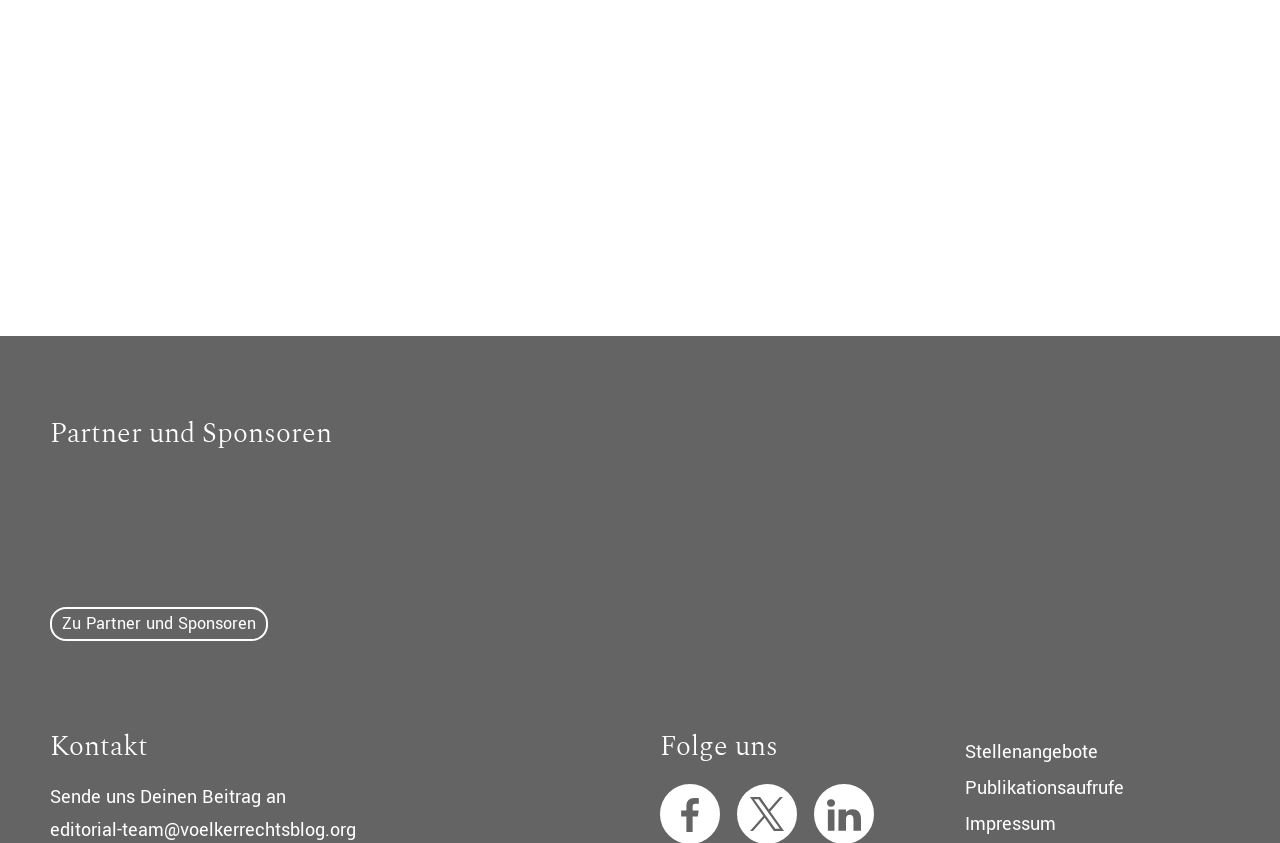Please determine the bounding box coordinates for the element with the description: "Publikationsaufrufe".

[0.754, 0.92, 0.878, 0.951]